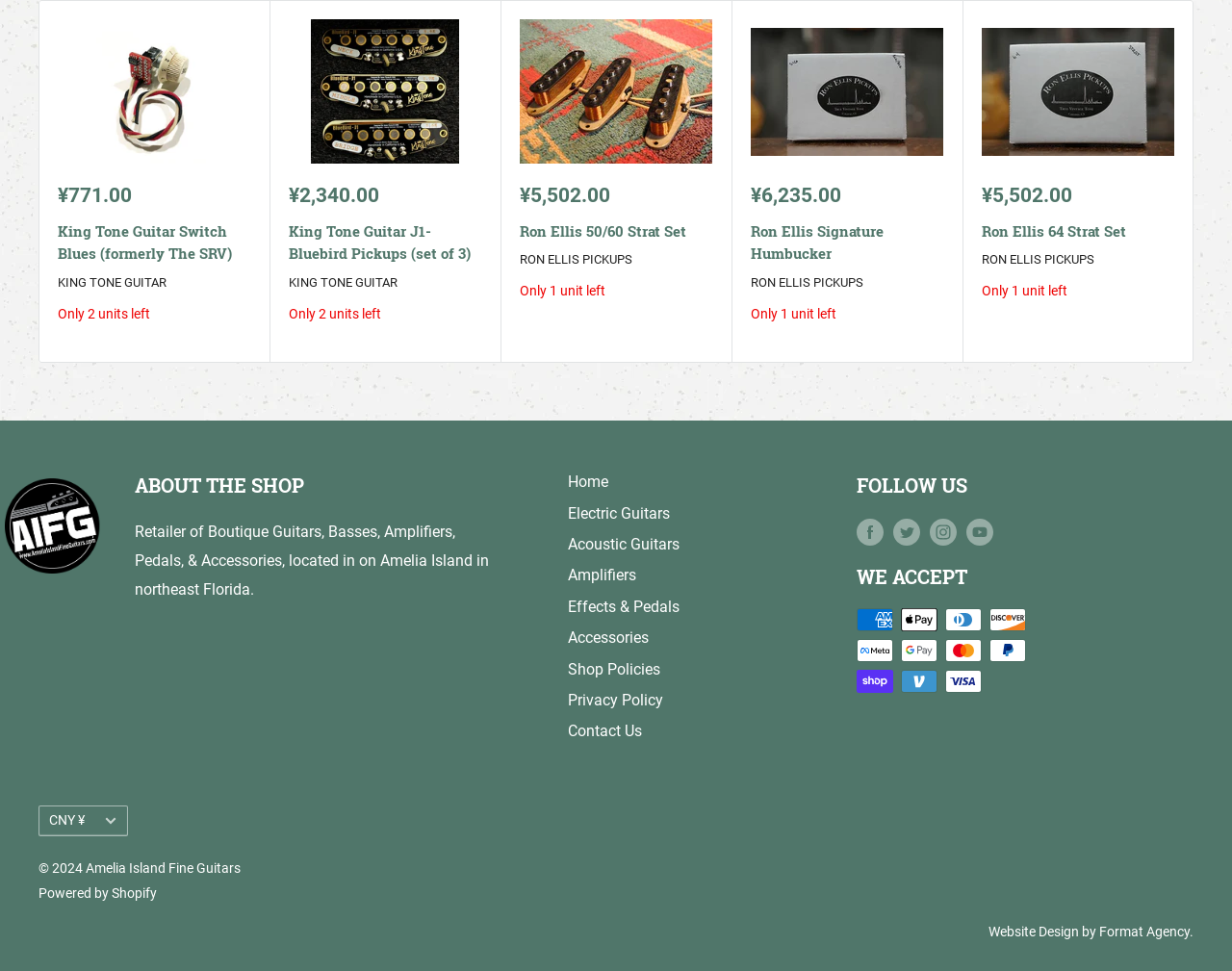Extract the bounding box coordinates for the UI element described by the text: "aria-describedby="a11y-new-window-message" aria-label="Follow us on Instagram"". The coordinates should be in the form of [left, top, right, bottom] with values between 0 and 1.

[0.755, 0.532, 0.777, 0.562]